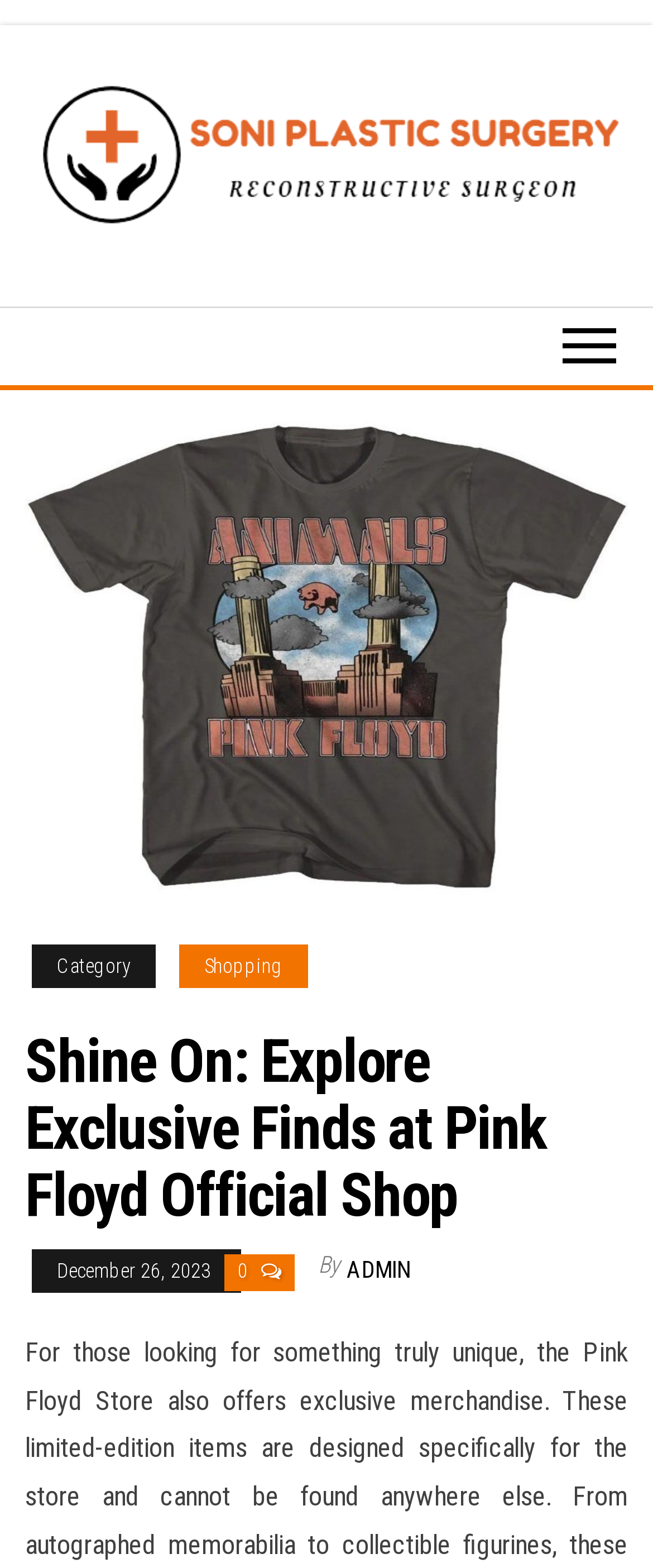Provide a single word or phrase to answer the given question: 
How many links are there on the webpage?

5